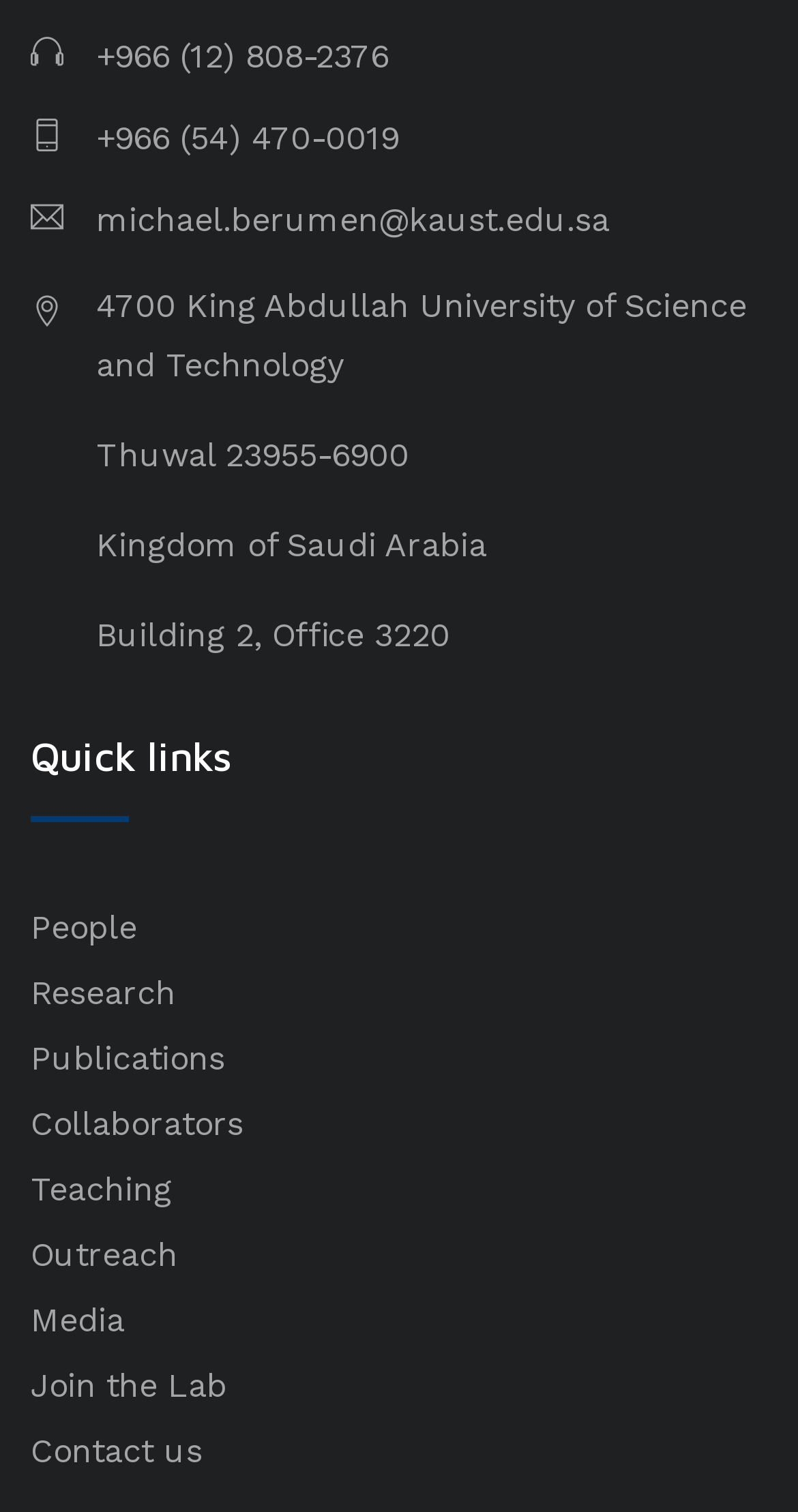Answer the question below with a single word or a brief phrase: 
What is the phone number of the lab?

+966 (12) 808-2376